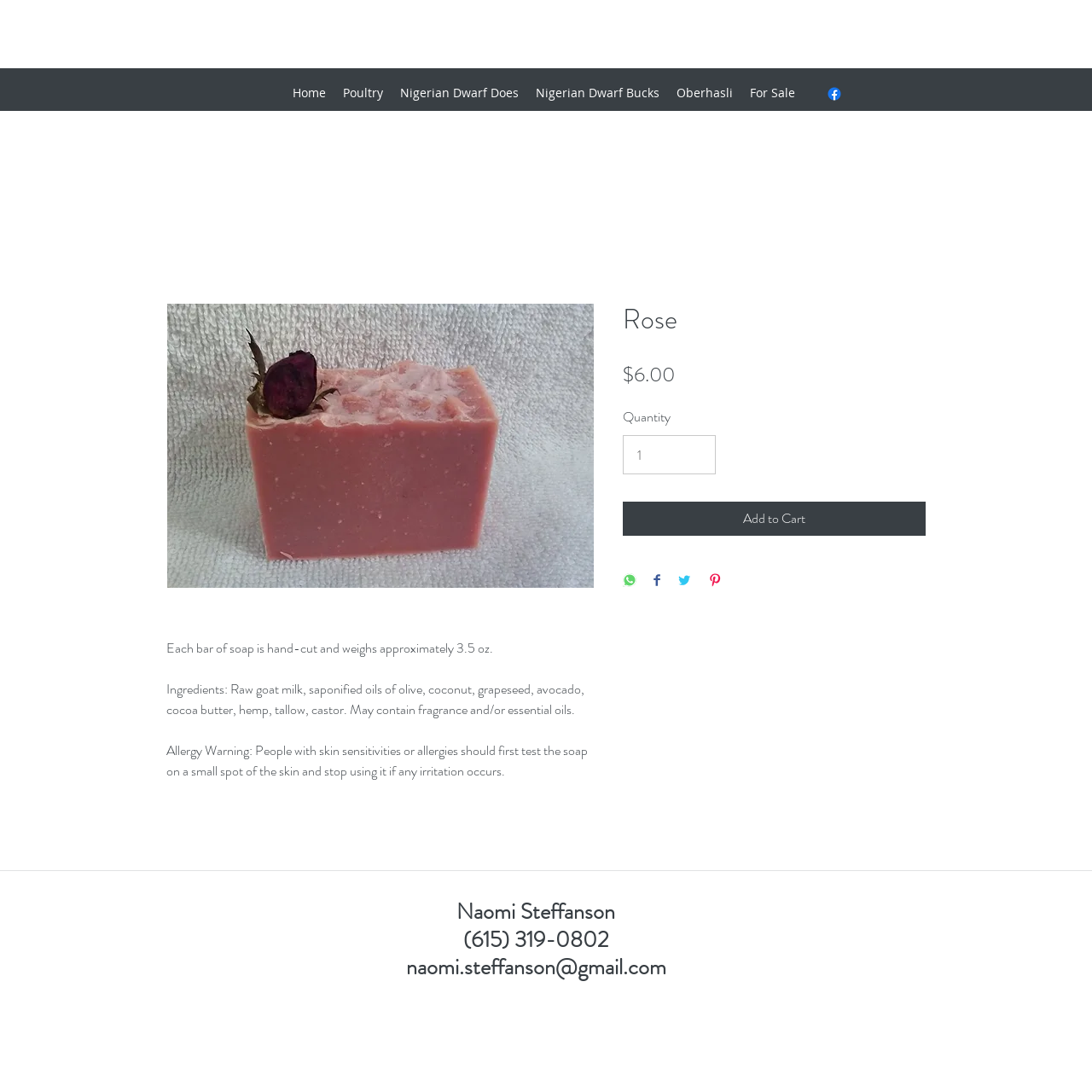Articulate a complete and detailed caption of the webpage elements.

This webpage appears to be a product page for a soap called "Rose" from Sweetgum Acres. At the top of the page, there is a navigation menu with links to "Home", "Poultry", "Nigerian Dwarf Does", "Nigerian Dwarf Bucks", "Oberhasli", and "For Sale". To the right of the navigation menu, there is a social bar with a Facebook link and icon.

Below the navigation menu, there is a main section that takes up most of the page. Within this section, there is an article that contains an image of the soap, which is centered and takes up about half of the page width. Above the image, there is a heading that reads "Rose". Below the image, there are three paragraphs of text that describe the soap, including its ingredients, weight, and allergy warning.

To the right of the image, there is a section that displays the price of the soap, which is $6.00. Below the price, there is a quantity selector and an "Add to Cart" button. There are also four social media sharing buttons: "Share on WhatsApp", "Share on Facebook", "Share on Twitter", and "Pin on Pinterest".

At the very bottom of the page, there is a footer section that contains contact information for Naomi Steffanson, including her phone number and email address.